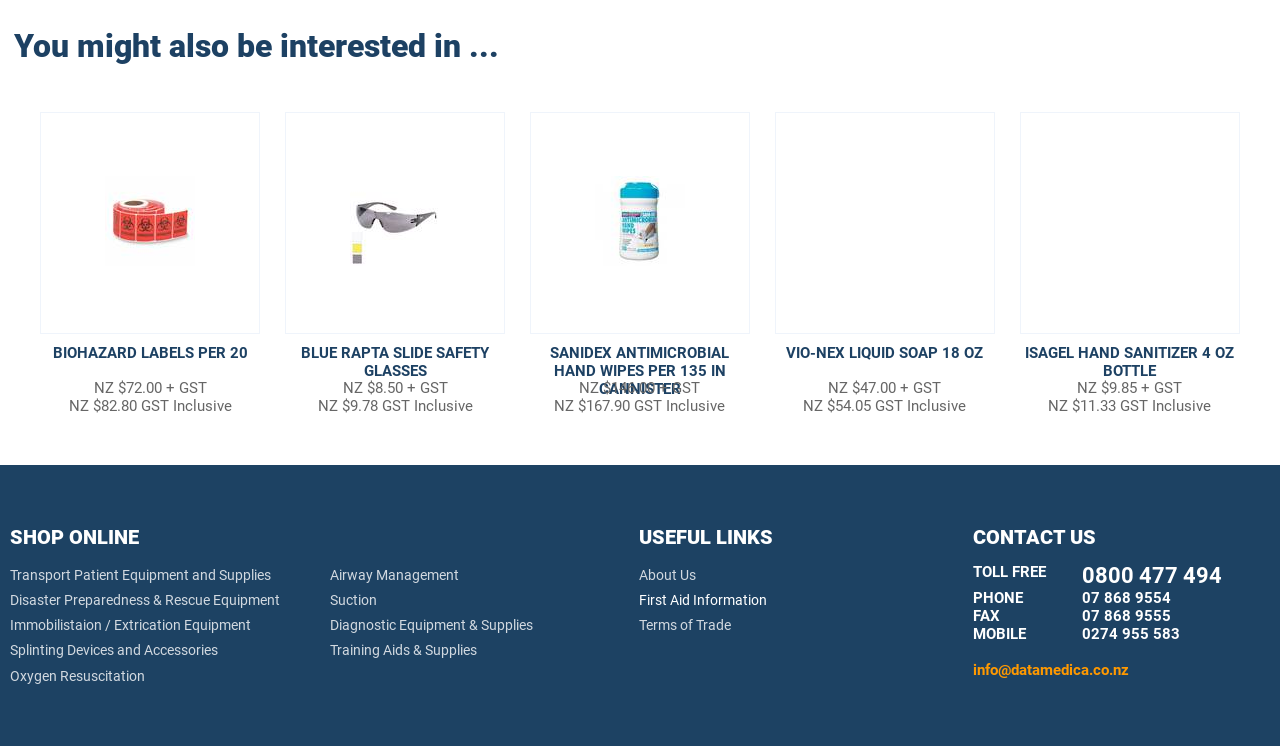Find the bounding box coordinates for the area that must be clicked to perform this action: "View the post 'Advice to a Young Poet'".

None